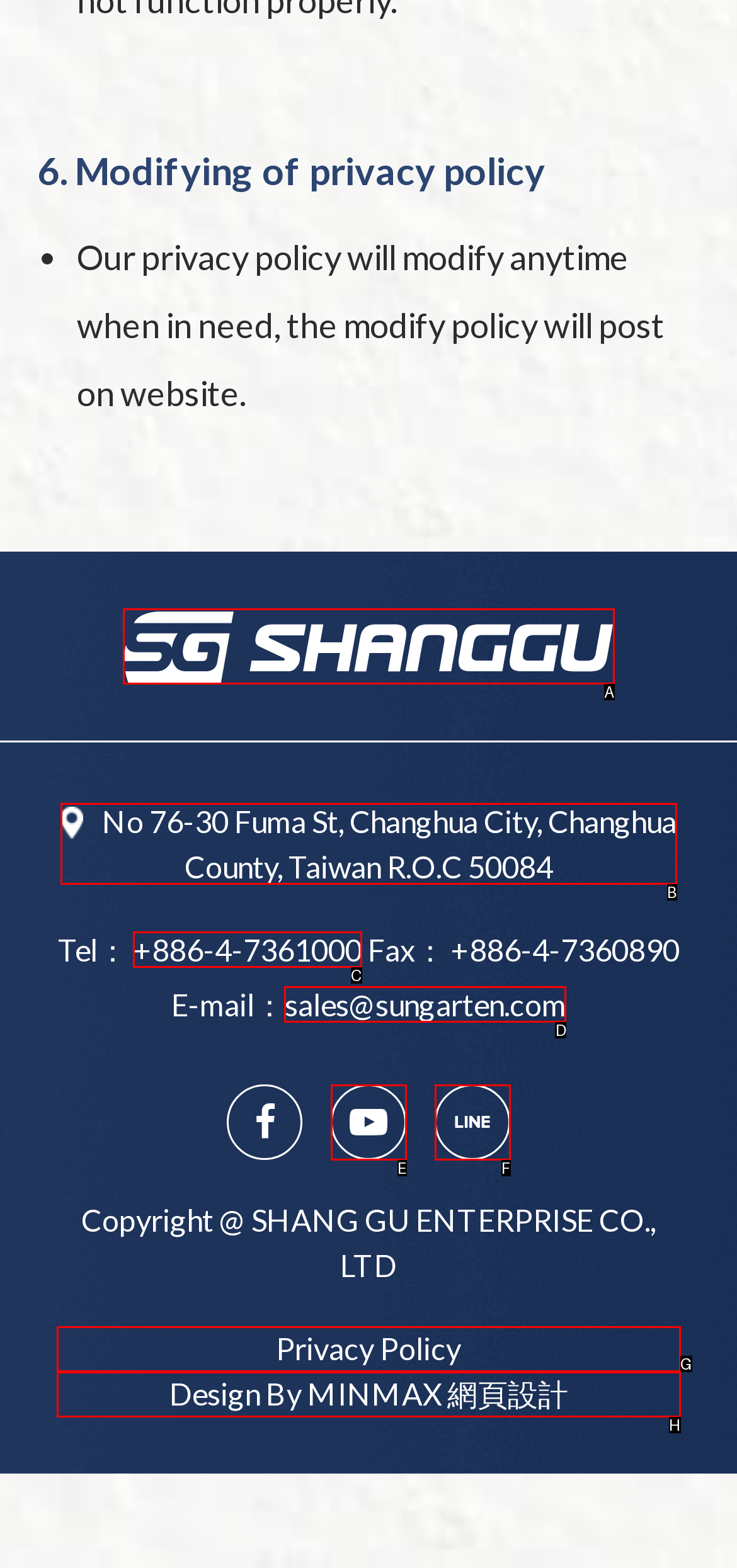Identify the HTML element to click to execute this task: Call the company Respond with the letter corresponding to the proper option.

C